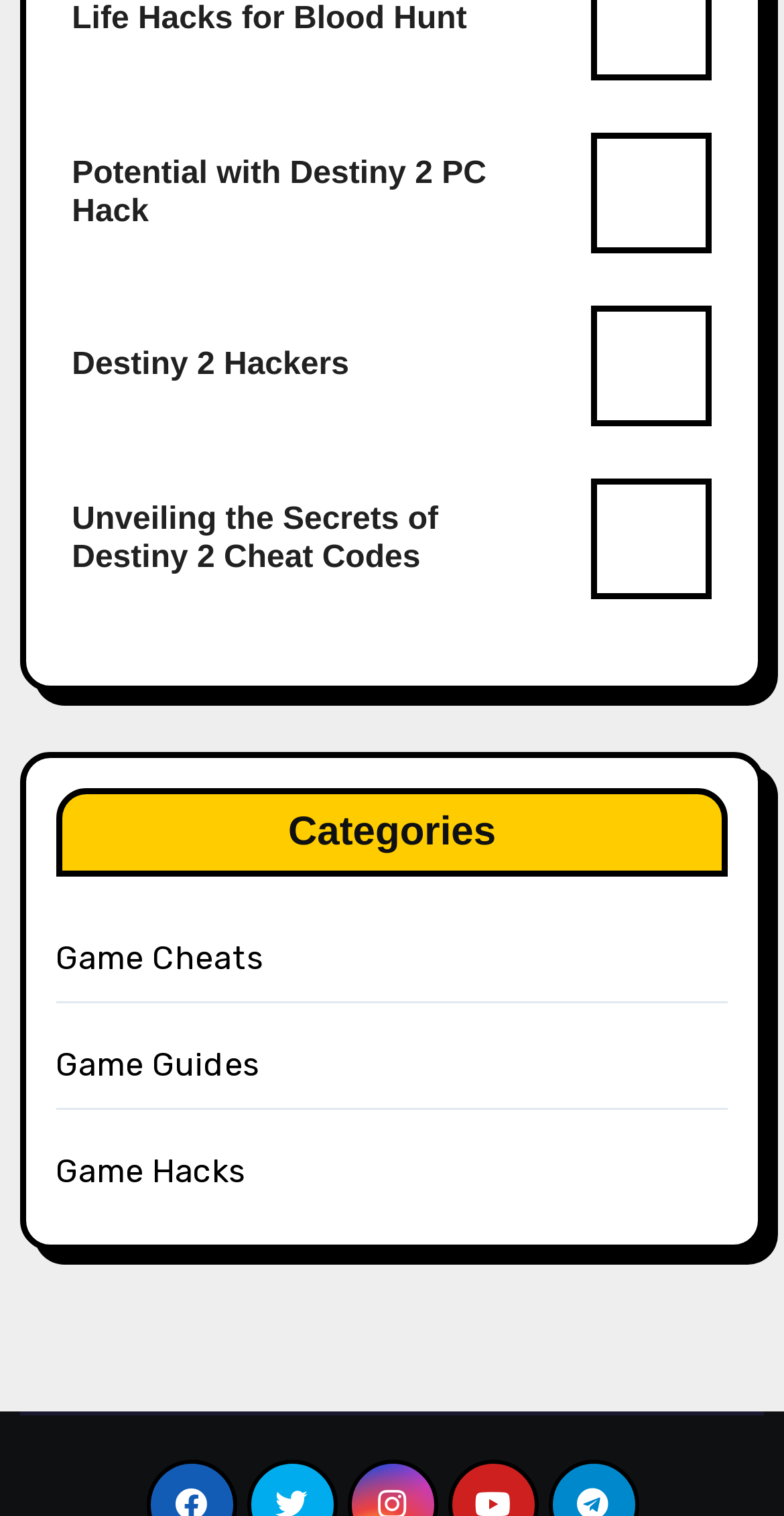Identify the bounding box for the given UI element using the description provided. Coordinates should be in the format (top-left x, top-left y, bottom-right x, bottom-right y) and must be between 0 and 1. Here is the description: Life Hacks for Blood Hunt

[0.092, 0.002, 0.595, 0.024]